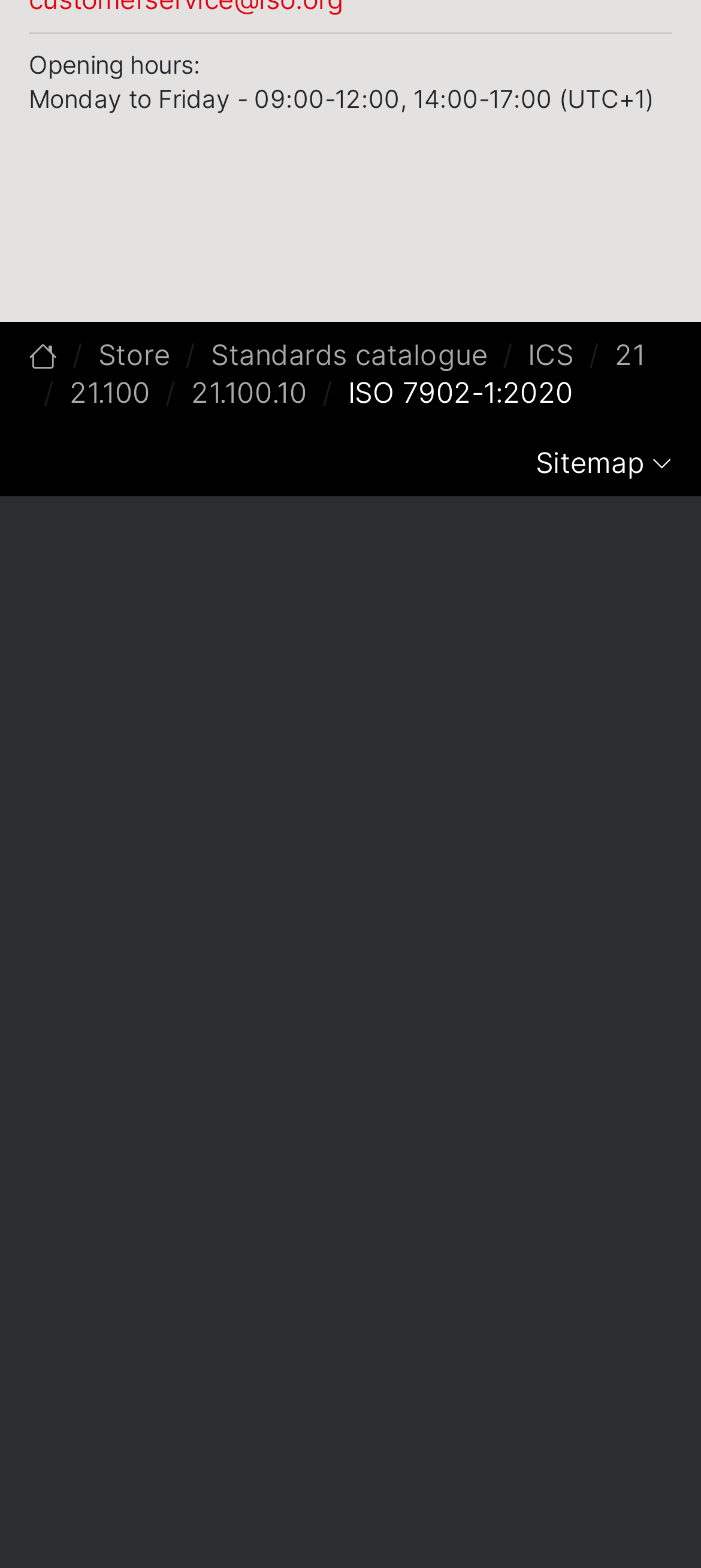Locate the bounding box coordinates of the clickable area to execute the instruction: "Click on the Home page link". Provide the coordinates as four float numbers between 0 and 1, represented as [left, top, right, bottom].

[0.041, 0.216, 0.081, 0.237]